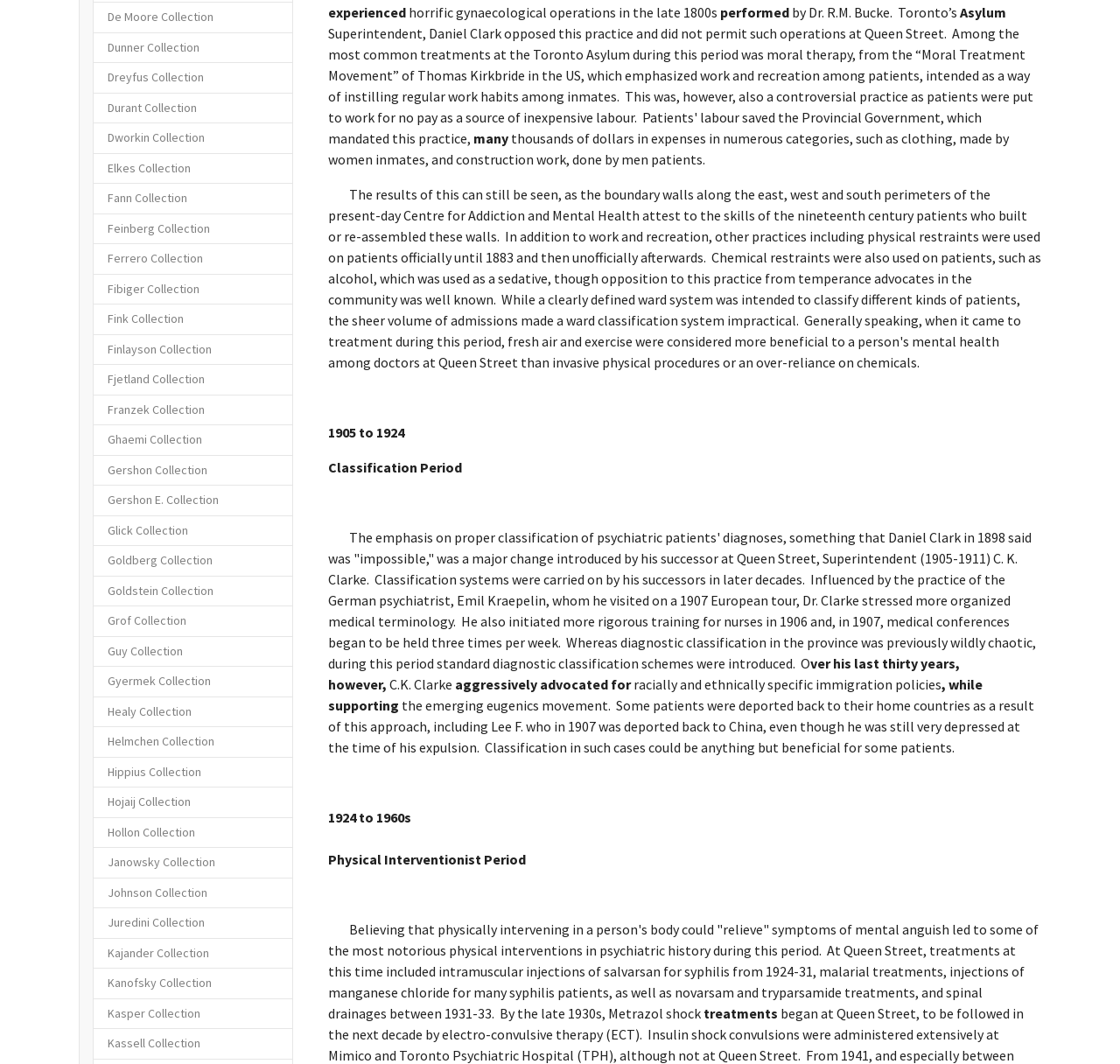What is the name of the first collection?
Kindly offer a detailed explanation using the data available in the image.

The first link on the webpage is 'De Moore Collection', which is located at the top left of the page with a bounding box of [0.083, 0.002, 0.262, 0.031].